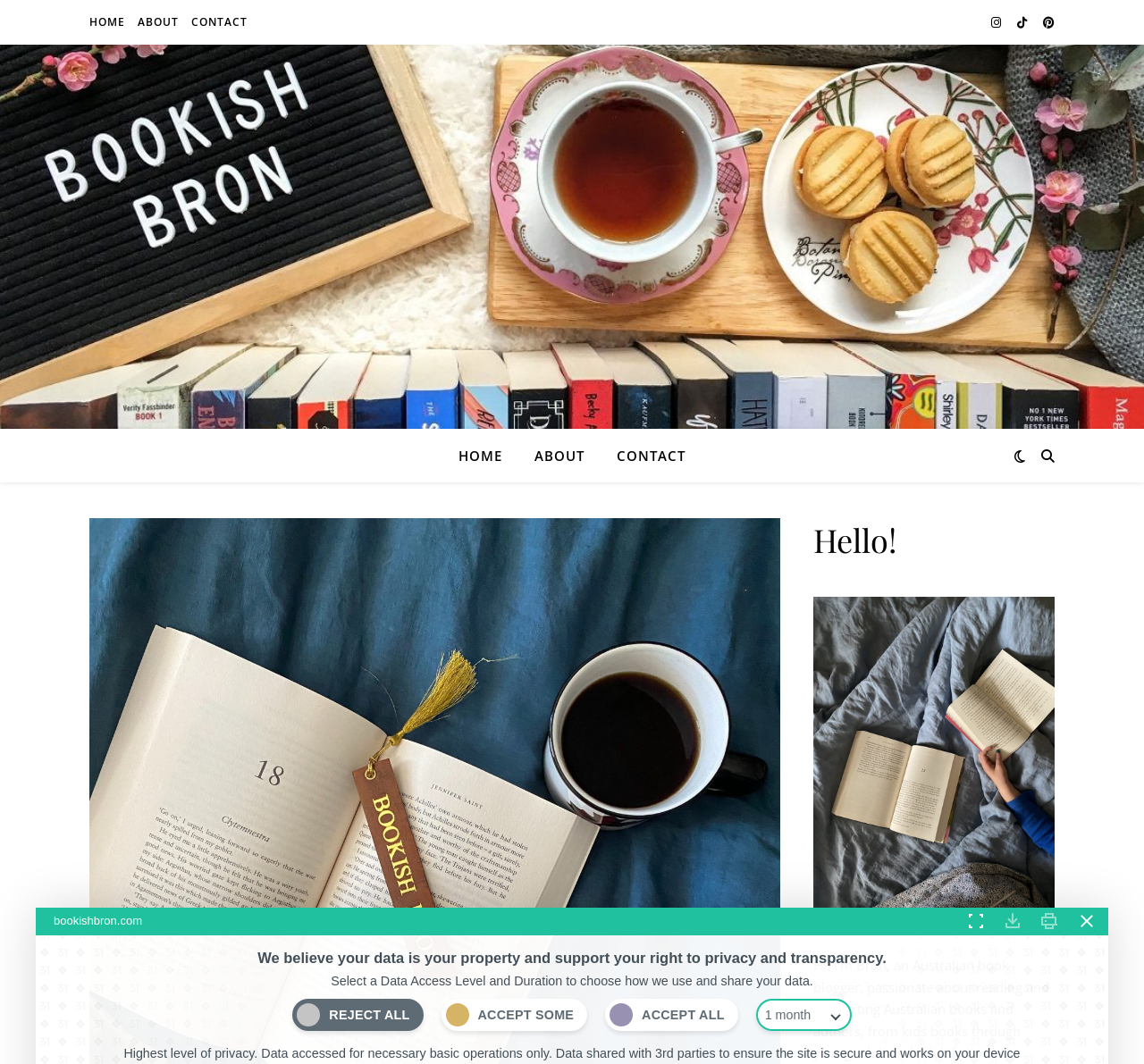What is the blogger's name?
Refer to the screenshot and deliver a thorough answer to the question presented.

I found the blogger's name by looking at the heading 'Hello!' and the subsequent text 'Hi! I’m Bron, an Australian book blogger...' which clearly states the blogger's name as Bron.